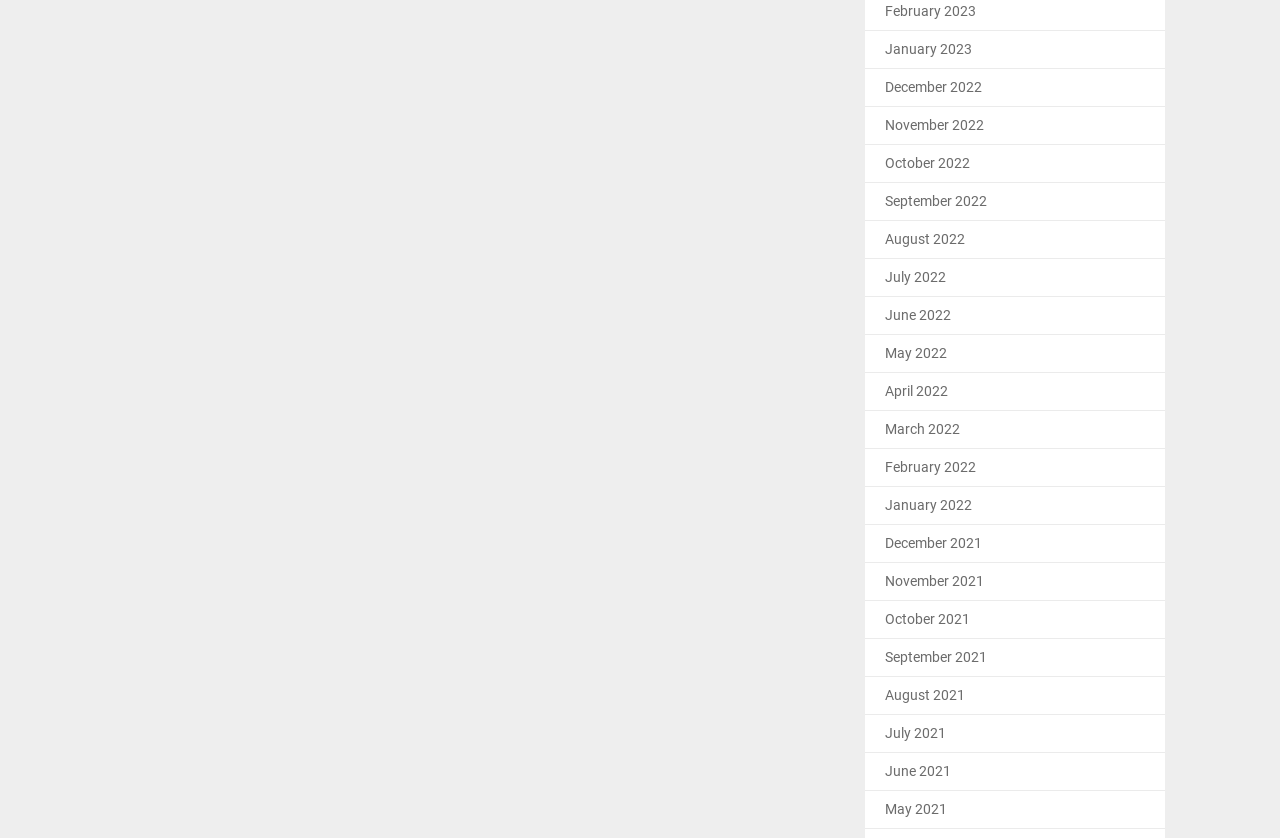Please determine the bounding box coordinates of the clickable area required to carry out the following instruction: "check November 2021". The coordinates must be four float numbers between 0 and 1, represented as [left, top, right, bottom].

[0.691, 0.683, 0.769, 0.702]